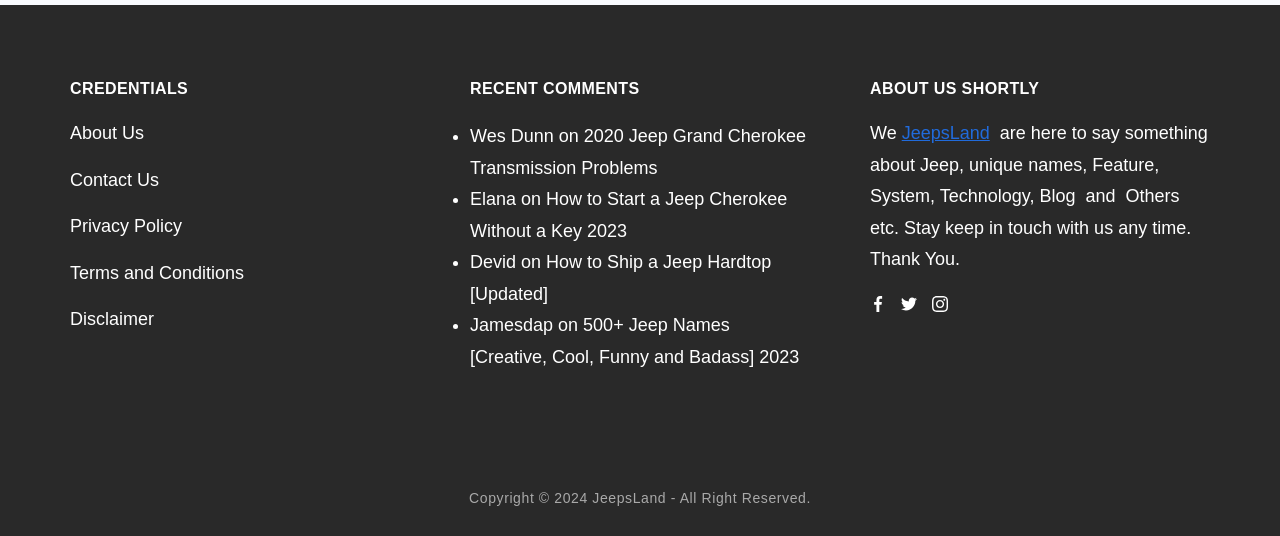What social media platforms are linked?
Based on the screenshot, give a detailed explanation to answer the question.

The website has links to its social media profiles on Facebook, Twitter, and Instagram, which can be found in the 'ABOUT US SHORTLY' section.